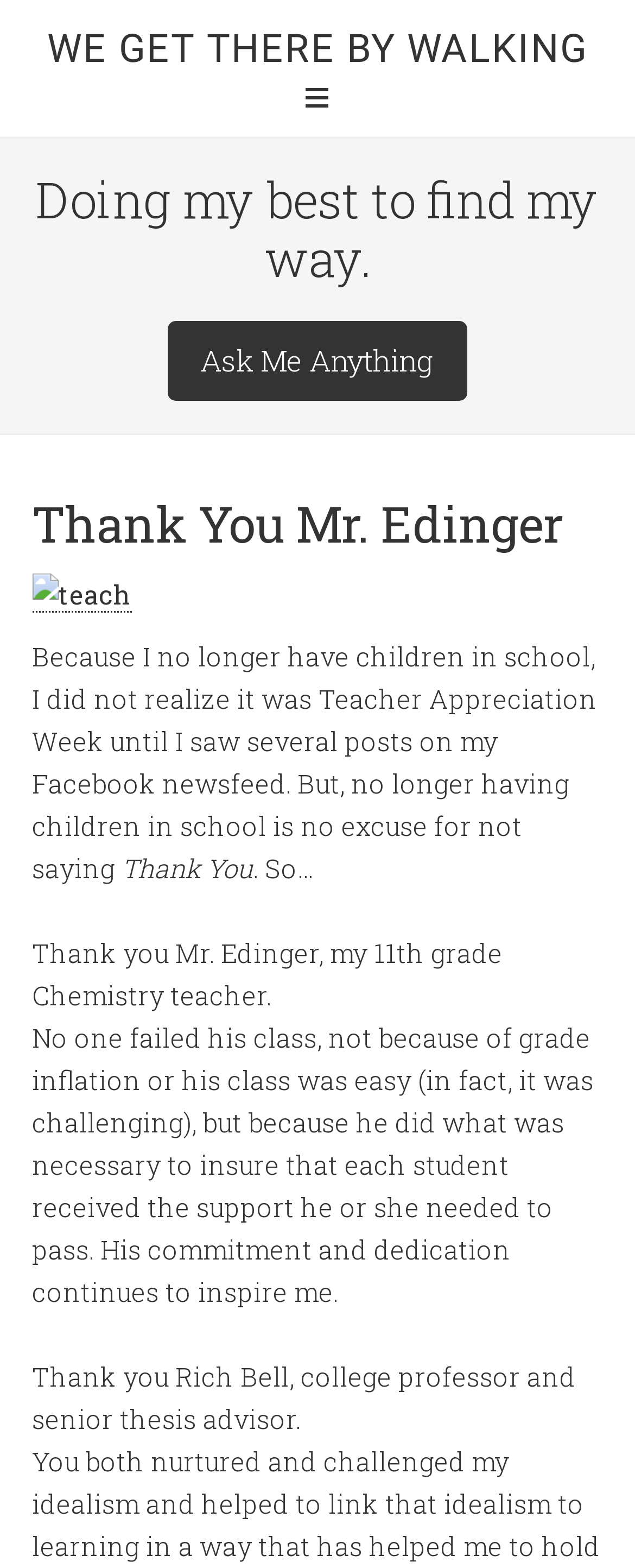Provide the bounding box coordinates for the UI element that is described by this text: "We Get There By Walking". The coordinates should be in the form of four float numbers between 0 and 1: [left, top, right, bottom].

[0.074, 0.017, 0.926, 0.046]